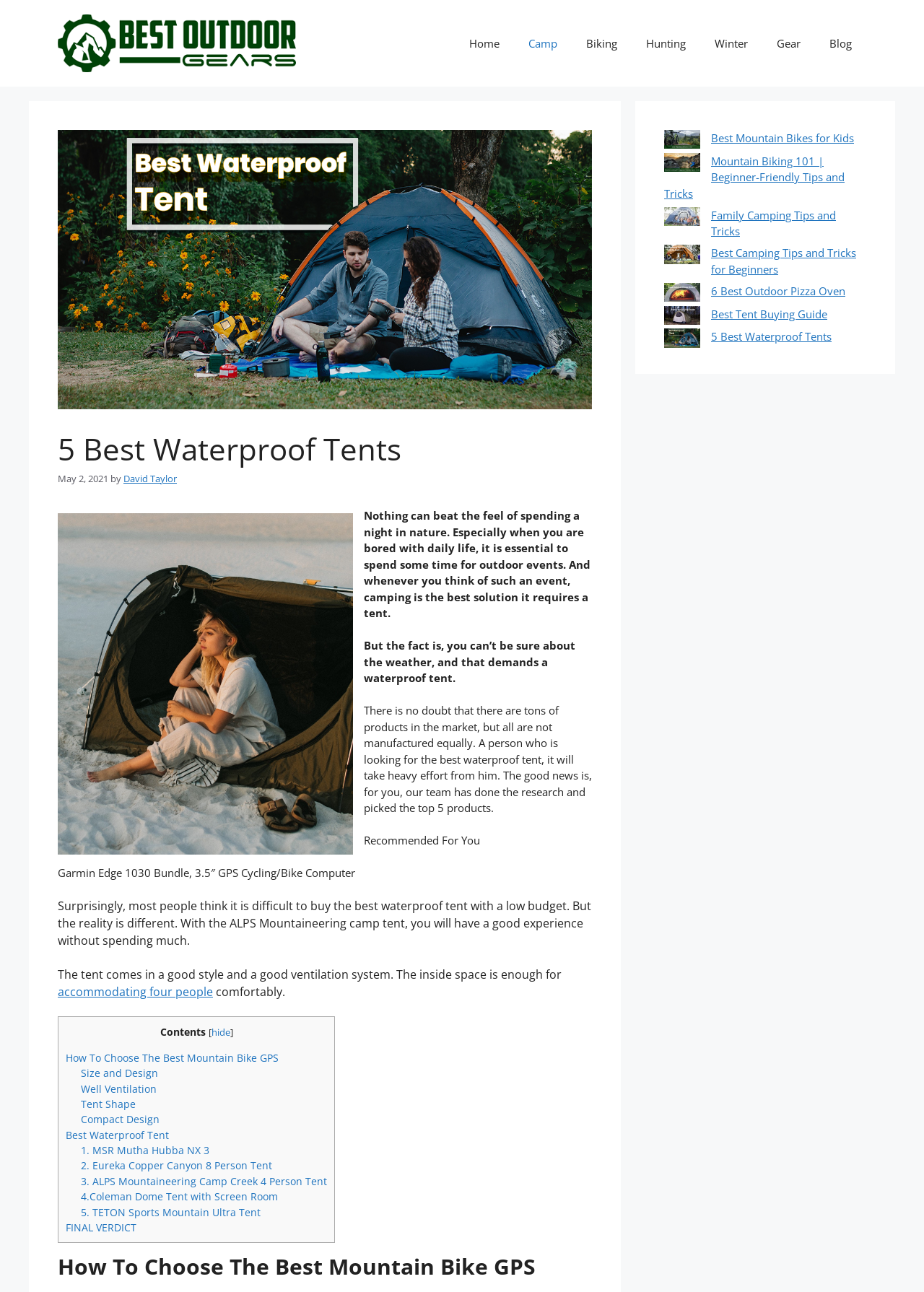Utilize the details in the image to thoroughly answer the following question: How many people can the ALPS Mountaineering camp tent accommodate?

The ALPS Mountaineering camp tent can accommodate four people comfortably, as mentioned in the description, 'The inside space is enough for accommodating four people comfortably.'